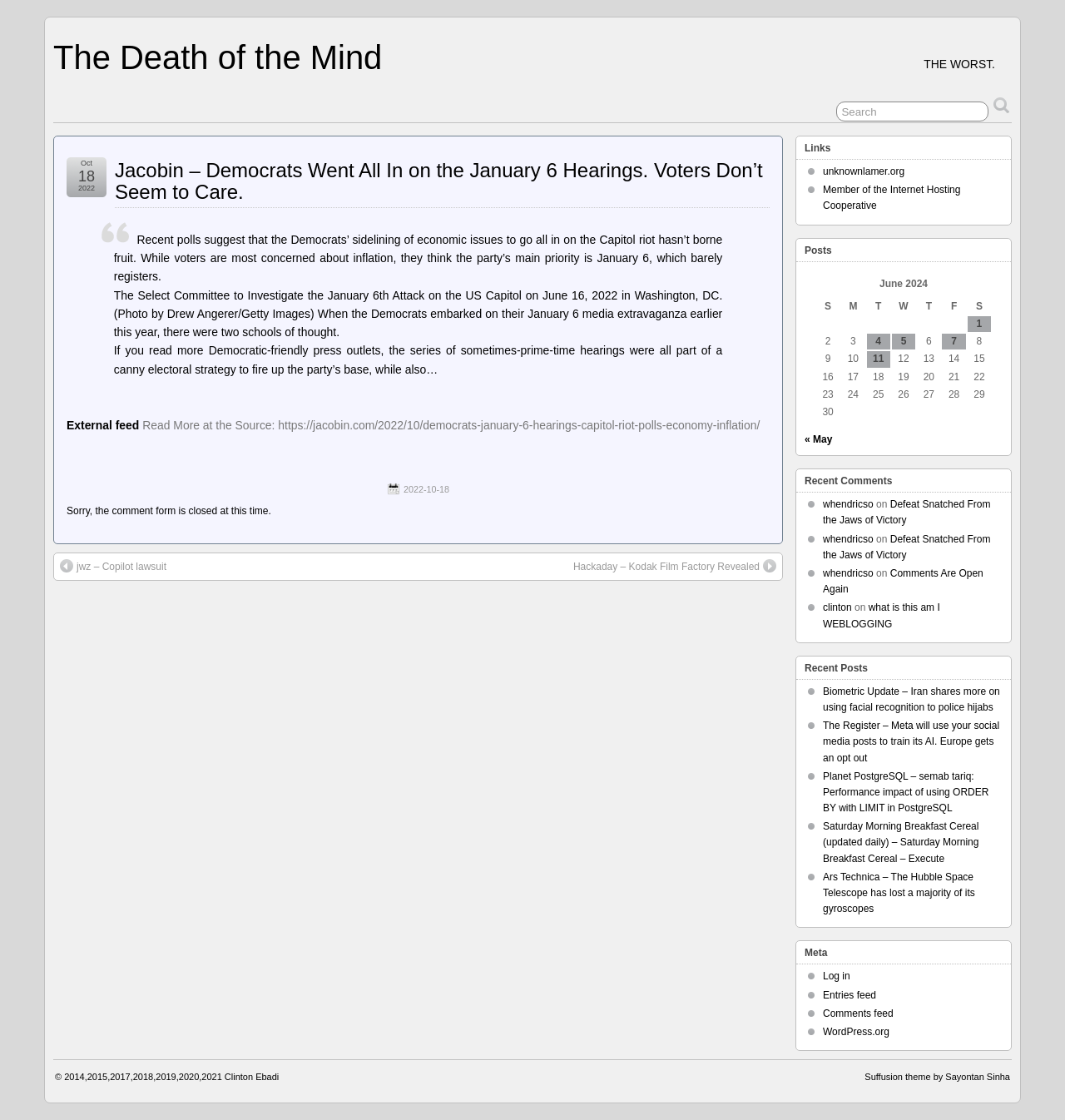Find the bounding box coordinates of the clickable area required to complete the following action: "Click on the link to read more".

[0.134, 0.373, 0.713, 0.385]